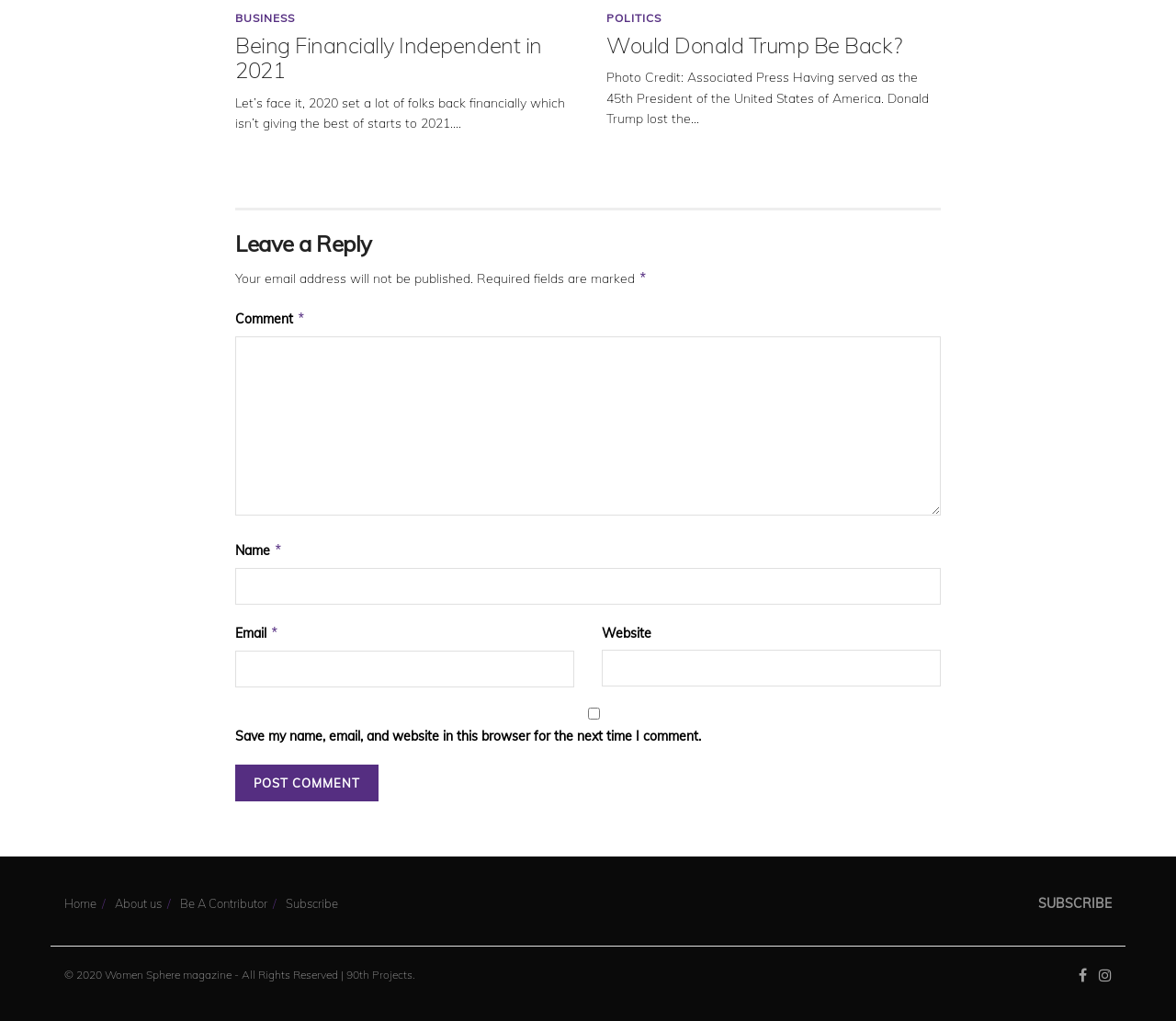What is the purpose of the text box labeled 'Comment'?
Provide a short answer using one word or a brief phrase based on the image.

To leave a comment